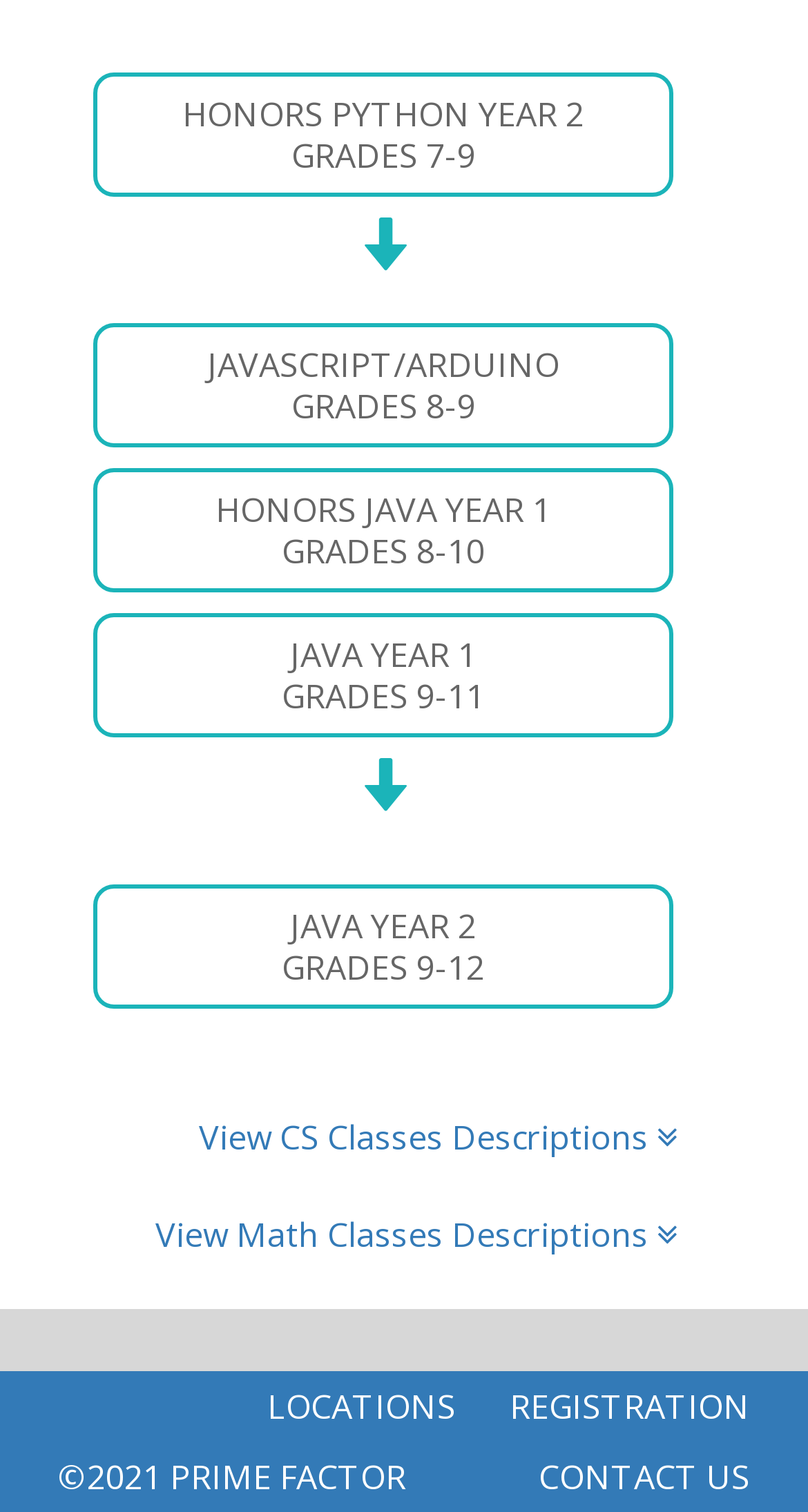Find the bounding box coordinates of the area to click in order to follow the instruction: "Explore JavaScript/Arduino grades 8-9 course".

[0.115, 0.213, 0.833, 0.296]